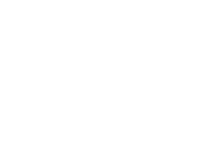What does the logo convey?
Please look at the screenshot and answer in one word or a short phrase.

Sense of innovation and artistry